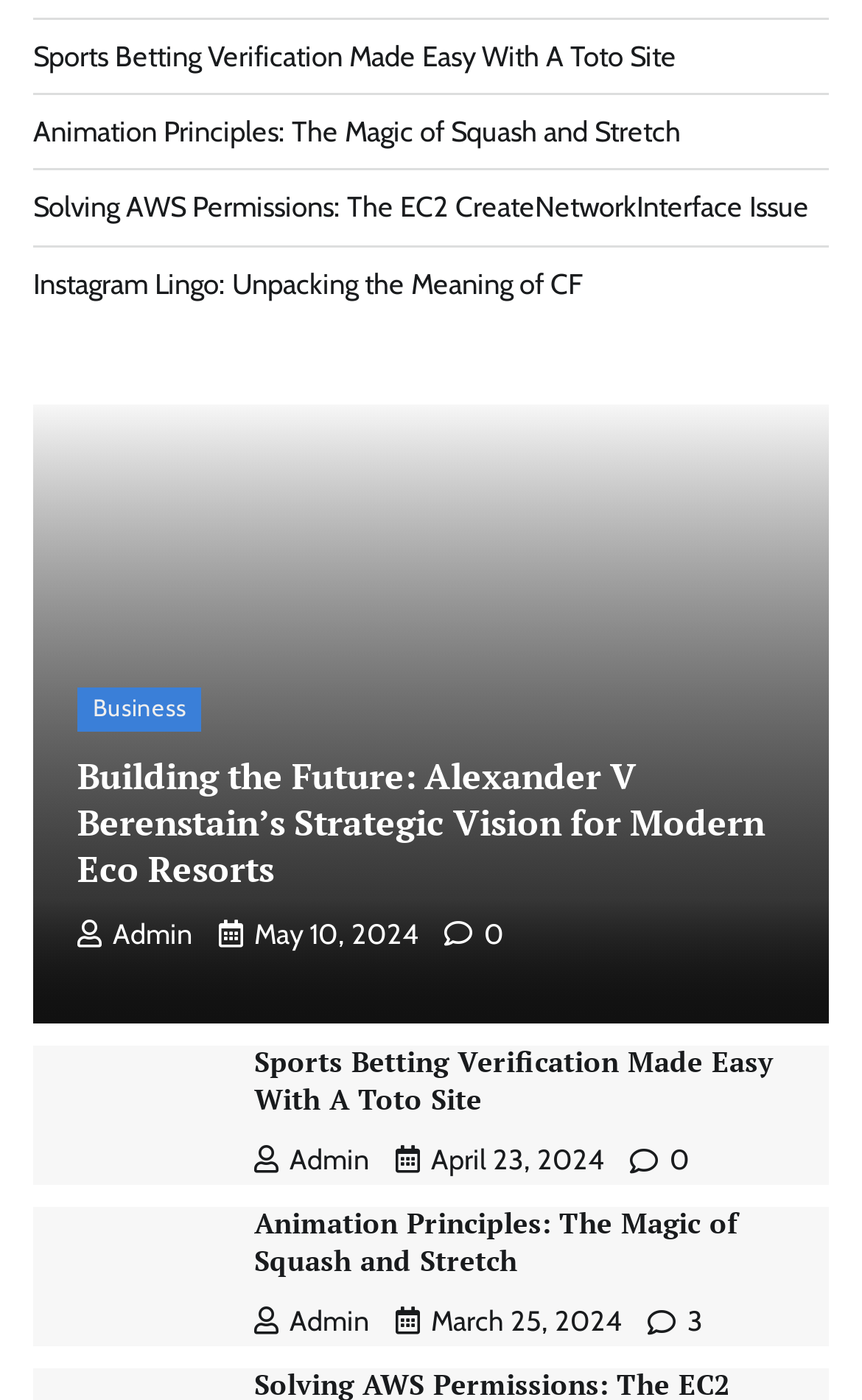Specify the bounding box coordinates of the area to click in order to execute this command: 'View the post about building the future of eco resorts'. The coordinates should consist of four float numbers ranging from 0 to 1, and should be formatted as [left, top, right, bottom].

[0.038, 0.289, 0.962, 0.731]